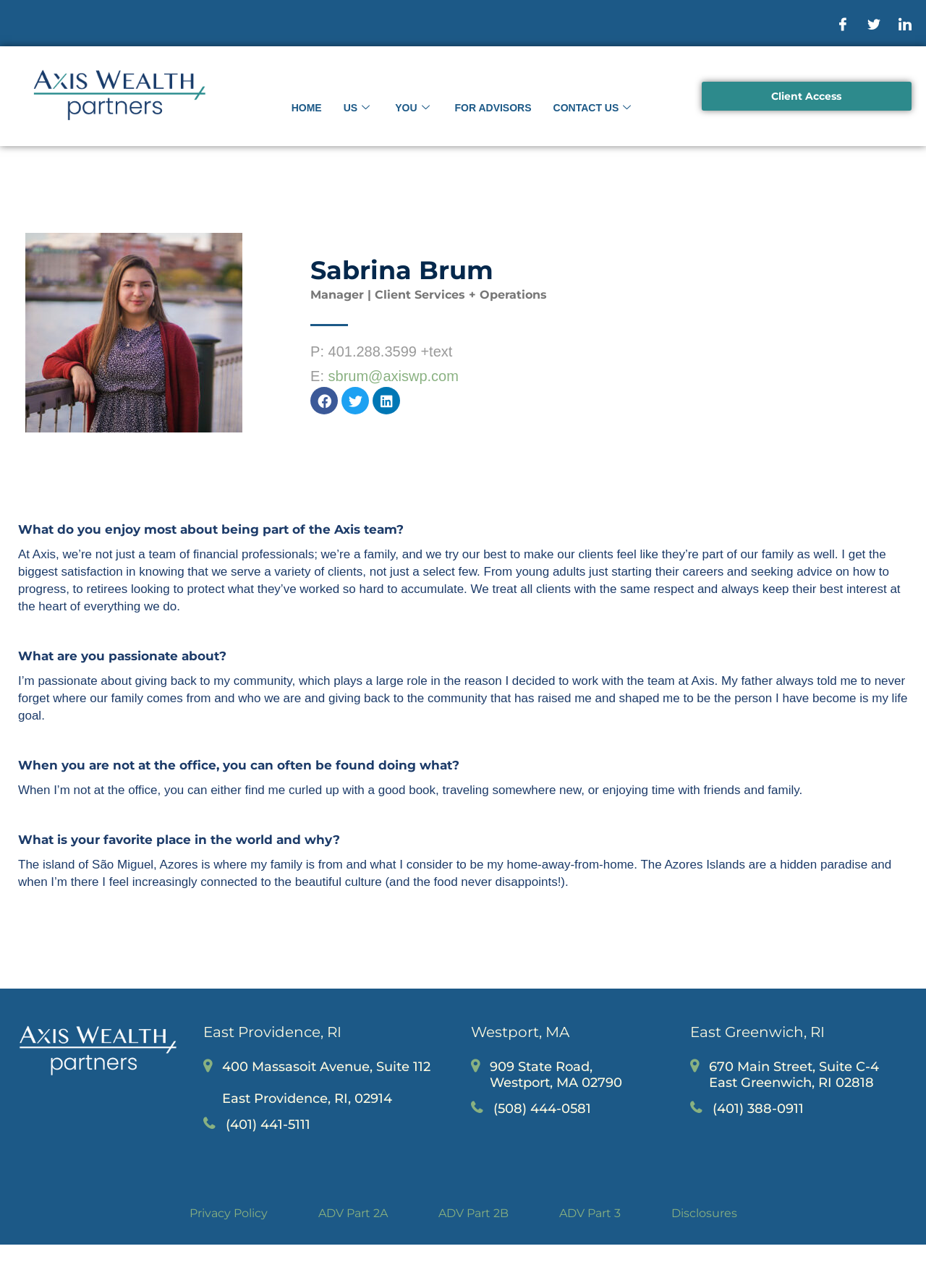Provide a brief response in the form of a single word or phrase:
What is the purpose of Axis Wealth Partners?

Financial services